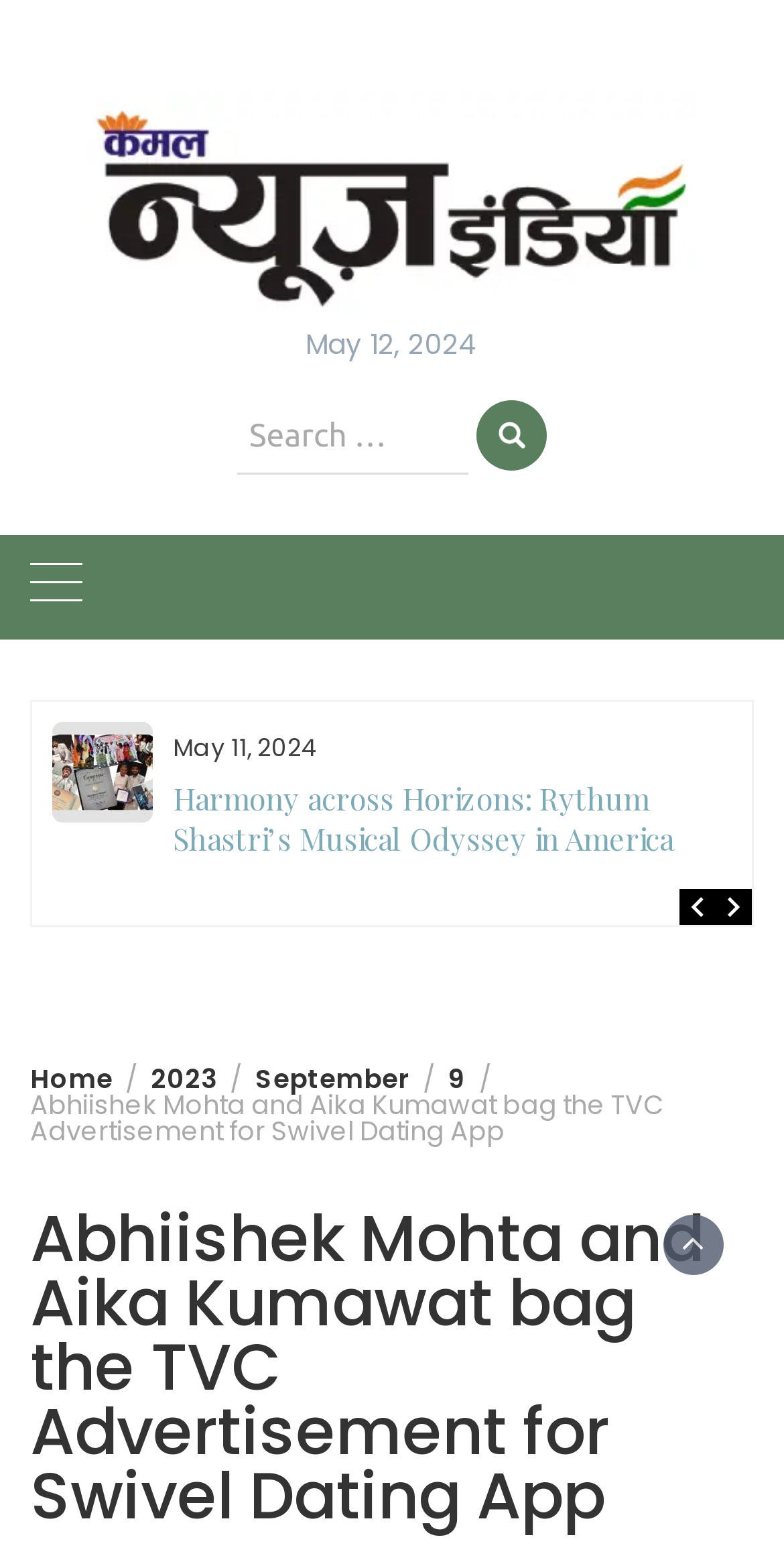Determine the bounding box for the HTML element described here: "2023". The coordinates should be given as [left, top, right, bottom] with each number being a float between 0 and 1.

[0.192, 0.676, 0.277, 0.7]